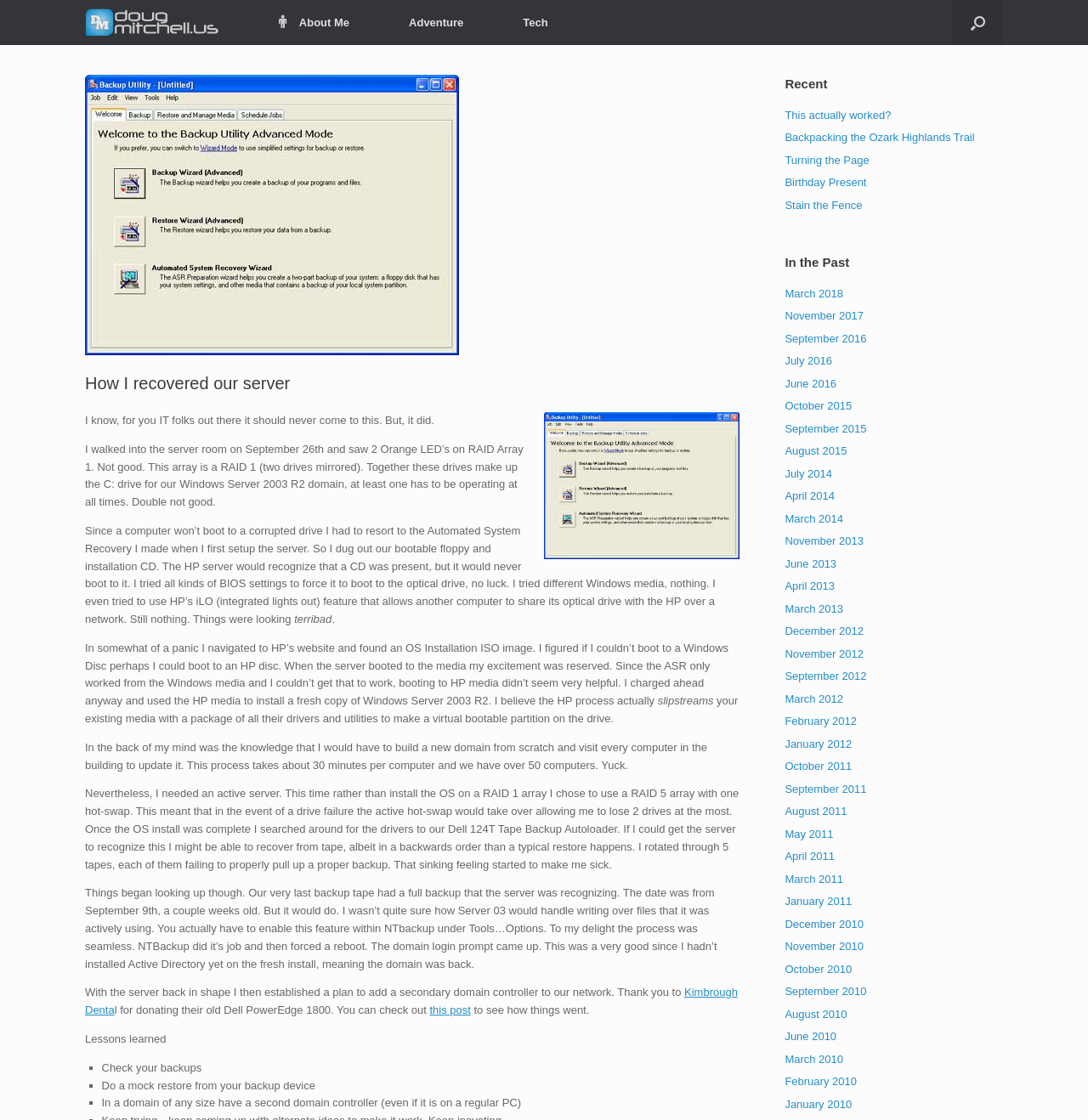What was the problem with the server?
Respond with a short answer, either a single word or a phrase, based on the image.

RAID Array 1 had 2 Orange LED's